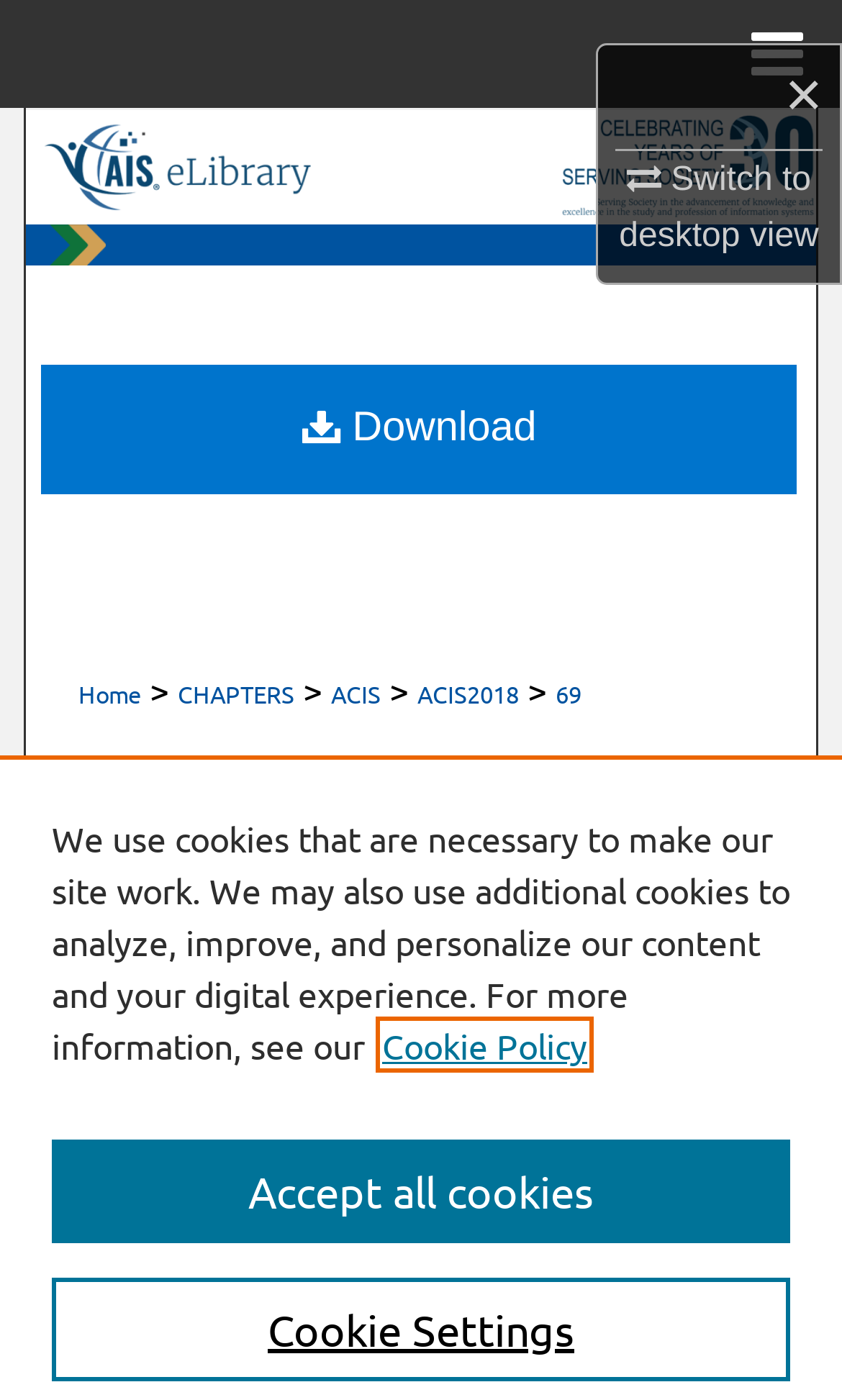What is the name of the library?
Answer with a single word or phrase, using the screenshot for reference.

AIS Electronic Library (AISeL)